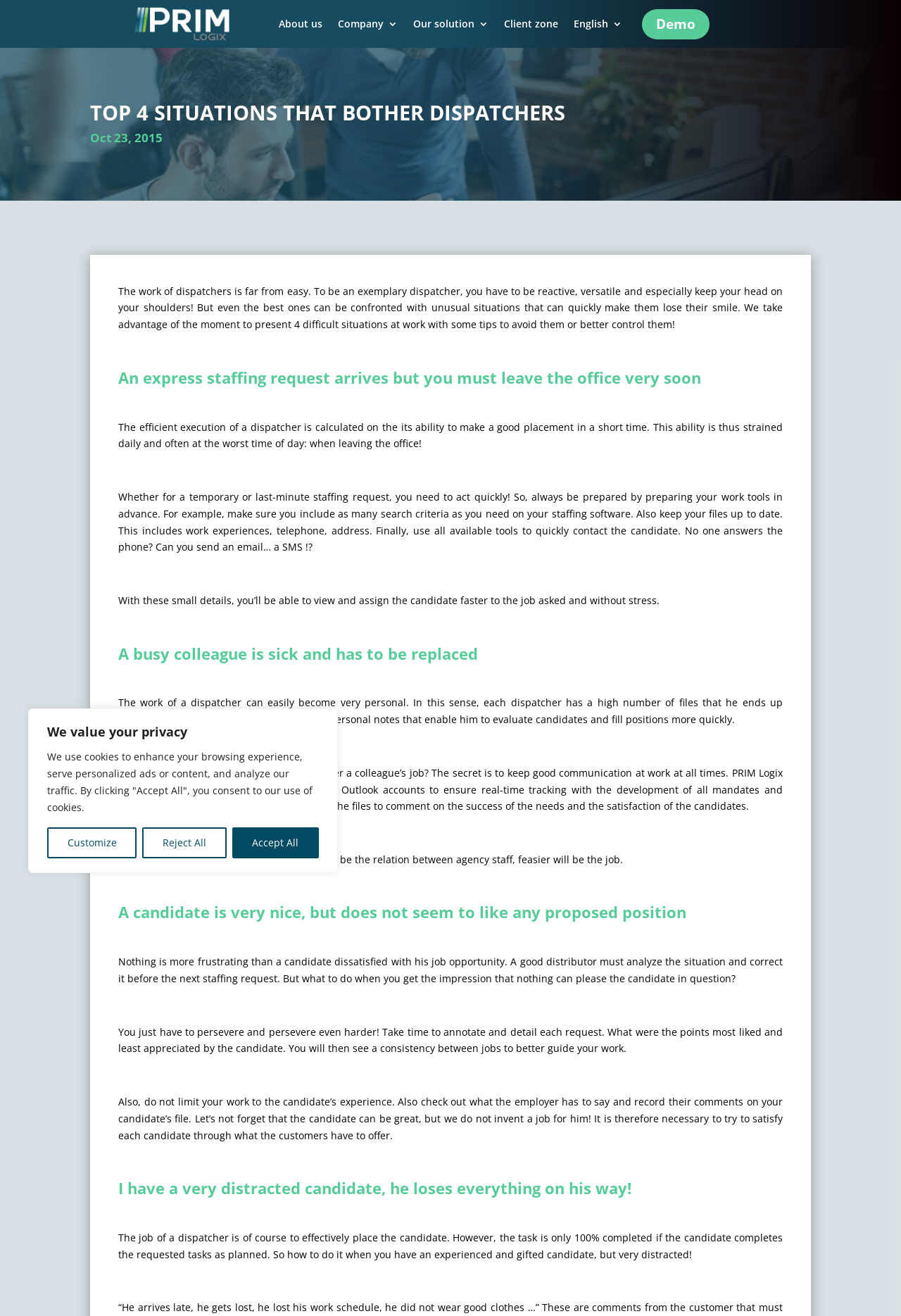What is the first situation that bothers dispatchers?
Based on the visual content, answer with a single word or a brief phrase.

express staffing request